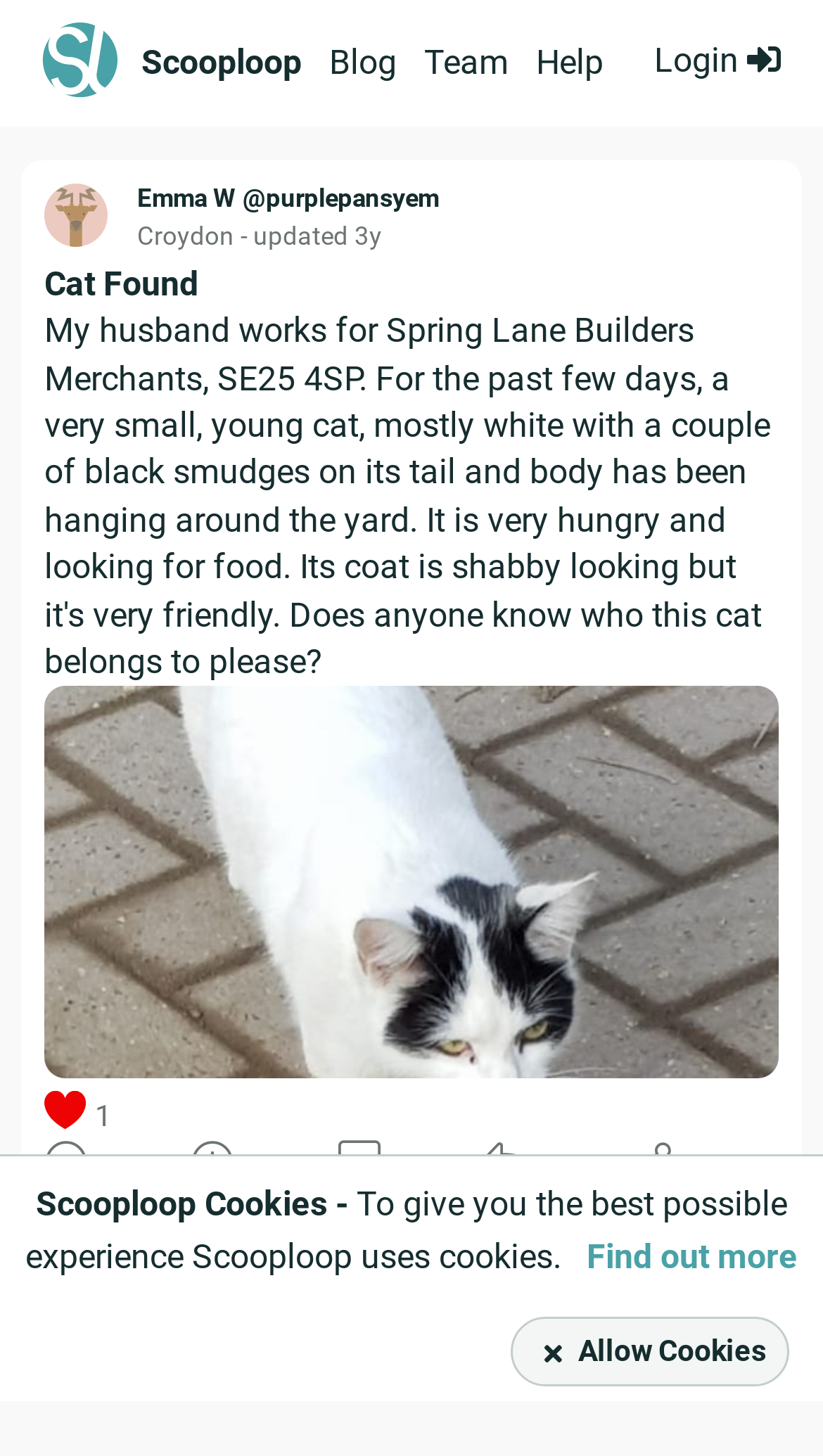What is the reaction to the post?
Use the image to answer the question with a single word or phrase.

Loving this!